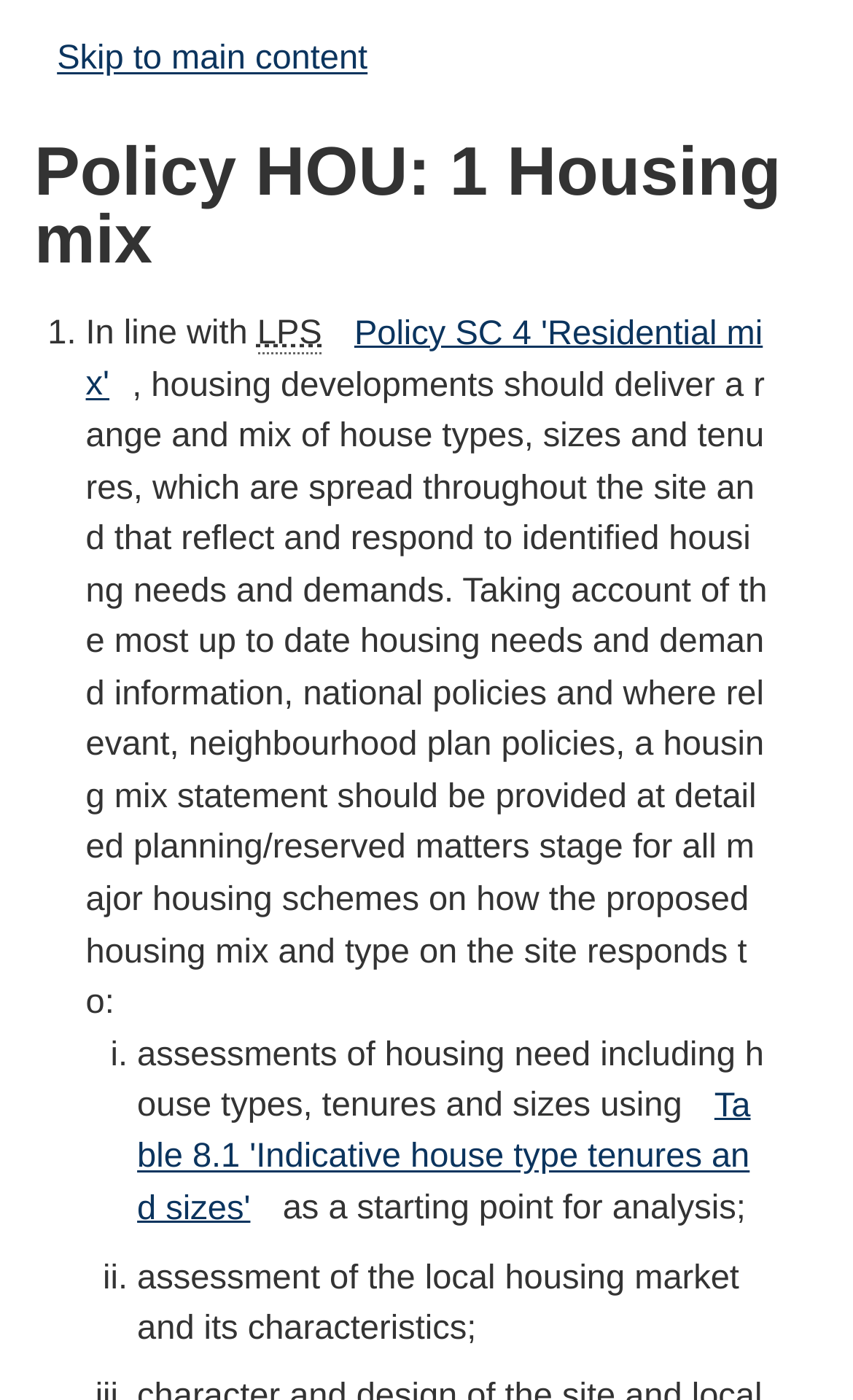Determine the primary headline of the webpage.

Policy HOU: 1 Housing mix